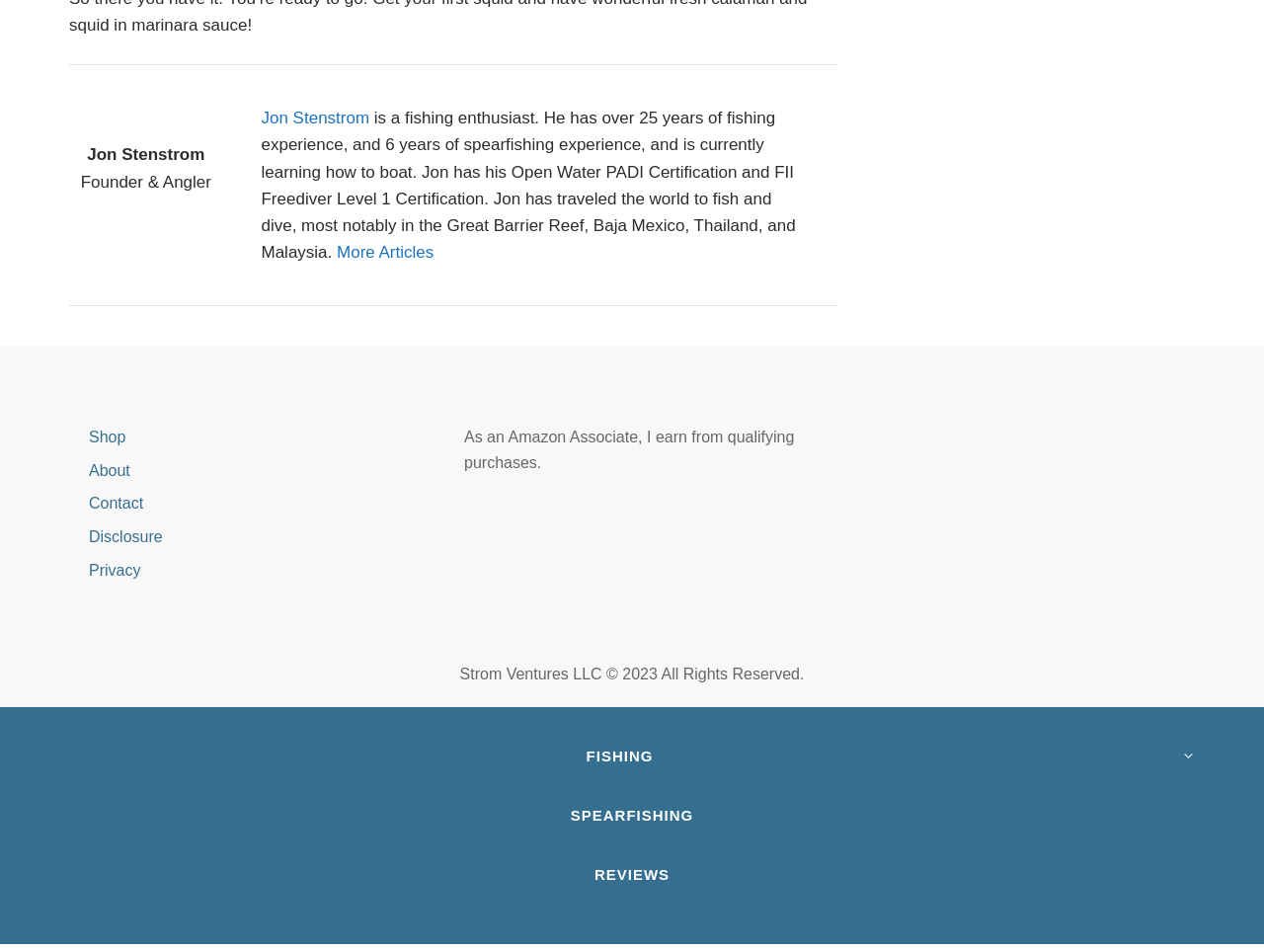Show the bounding box coordinates for the element that needs to be clicked to execute the following instruction: "Visit the shop". Provide the coordinates in the form of four float numbers between 0 and 1, i.e., [left, top, right, bottom].

[0.07, 0.451, 0.1, 0.468]